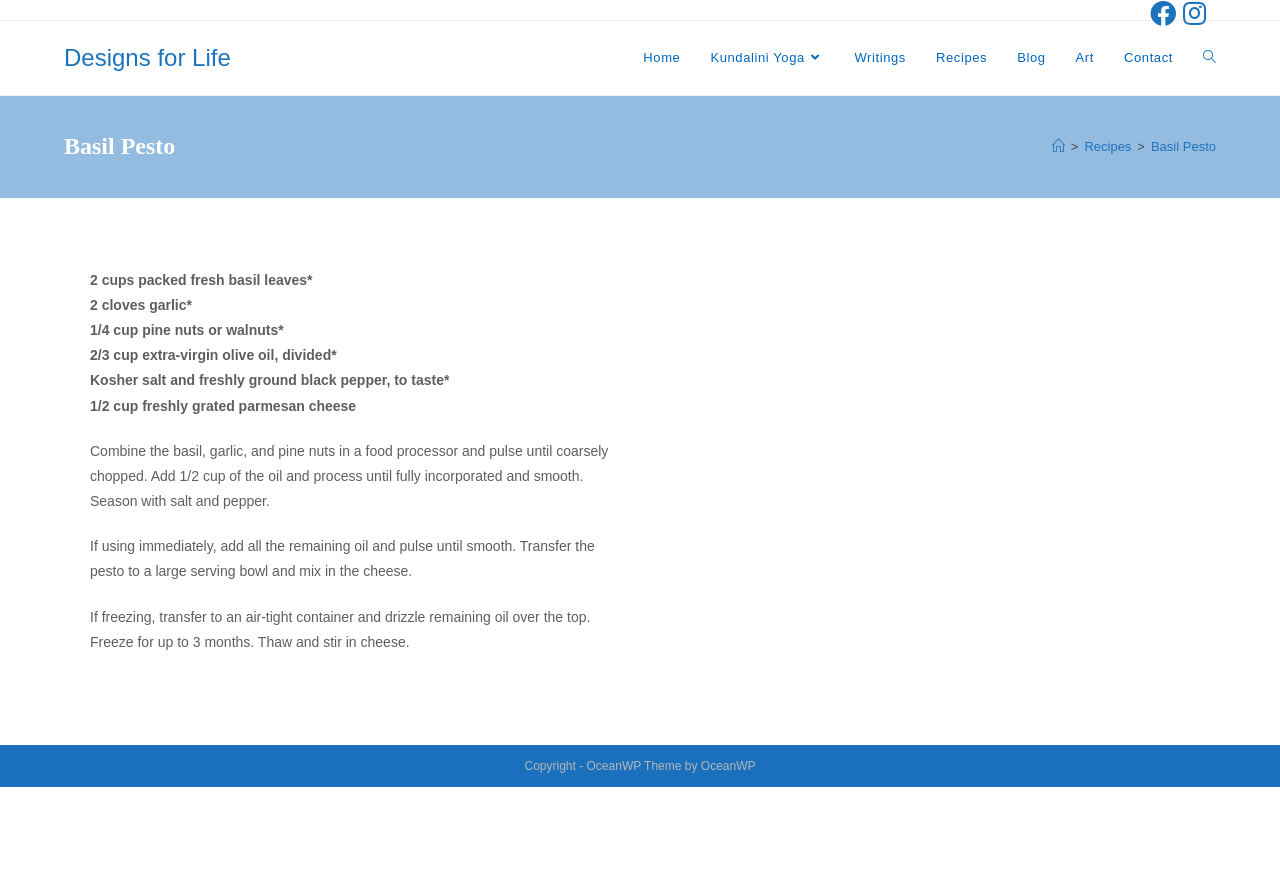Give the bounding box coordinates for the element described by: "2024/25 Registration".

None